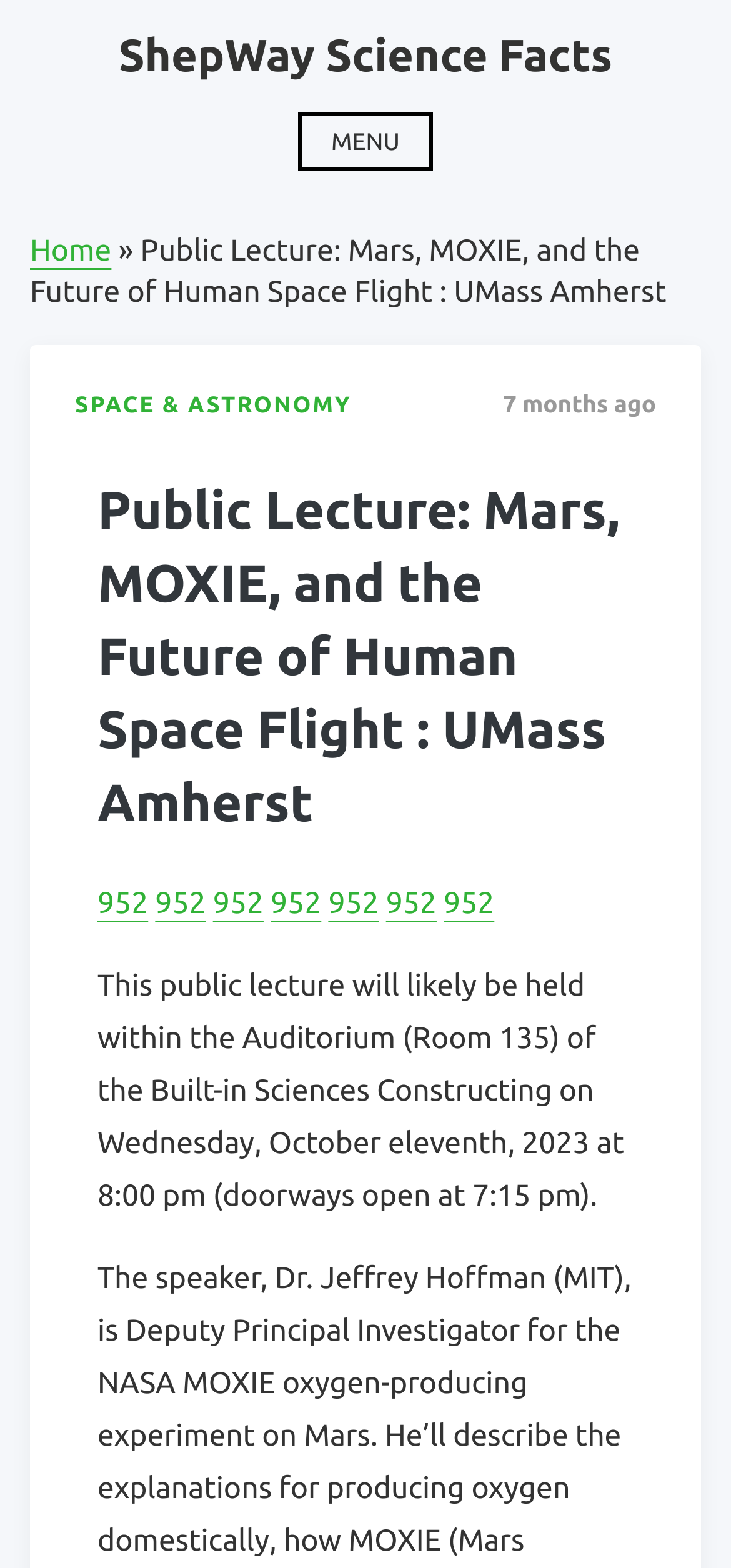Provide the bounding box coordinates of the area you need to click to execute the following instruction: "Go to 'Home' page".

[0.041, 0.149, 0.152, 0.171]